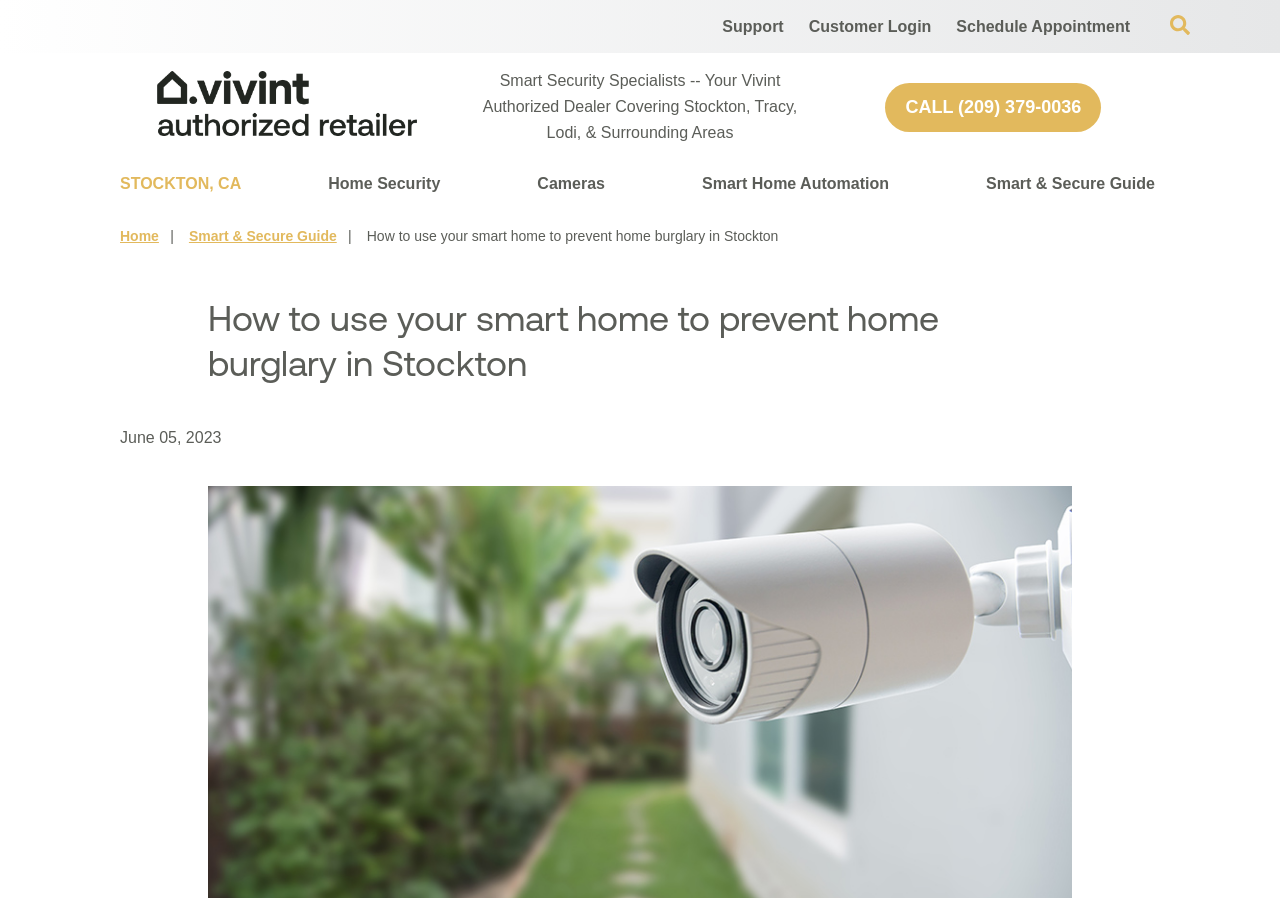Pinpoint the bounding box coordinates of the element to be clicked to execute the instruction: "Call (209) 379-0036".

[0.692, 0.092, 0.86, 0.146]